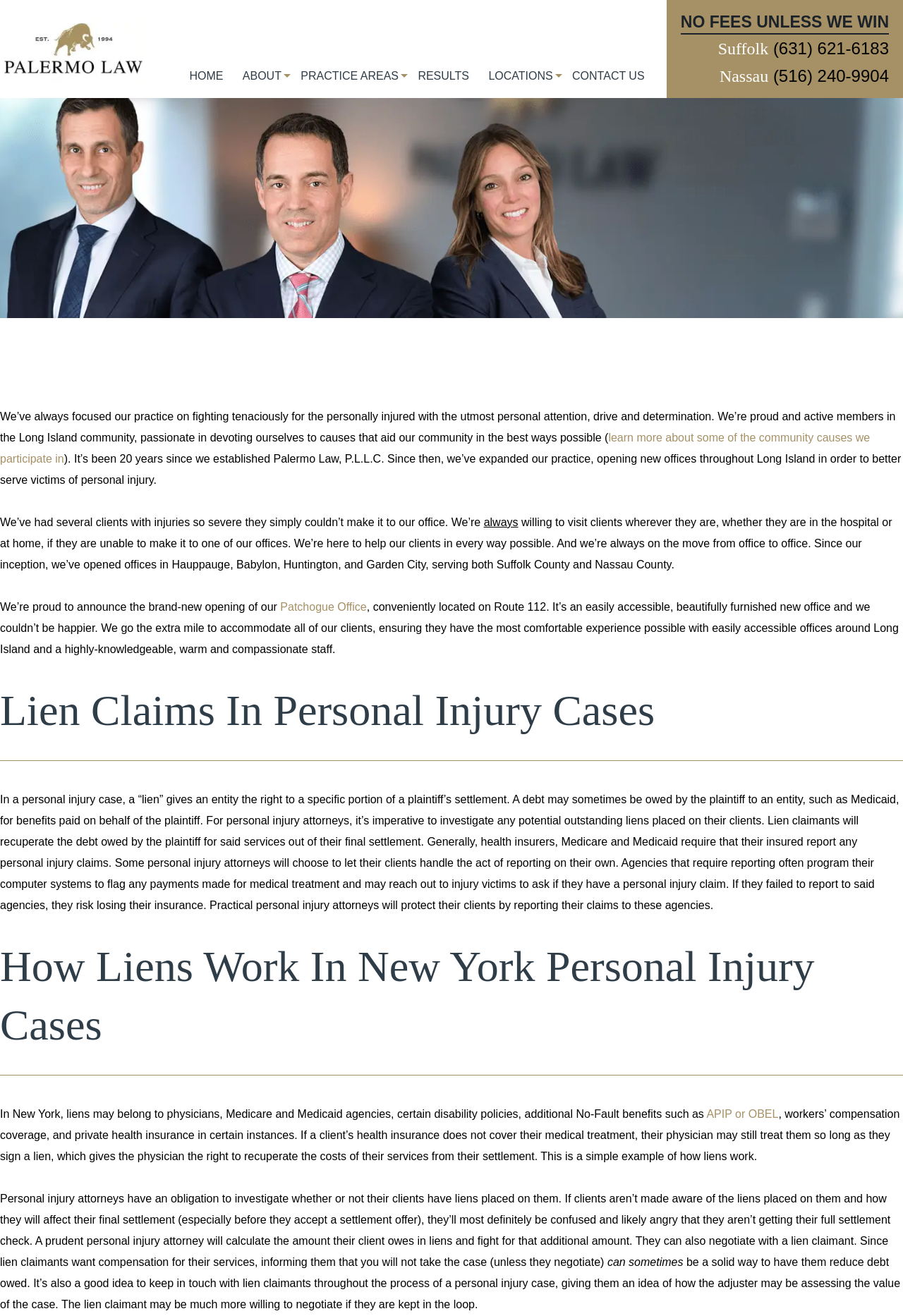Locate the bounding box coordinates of the area where you should click to accomplish the instruction: "Click the logo link".

[0.004, 0.067, 0.16, 0.076]